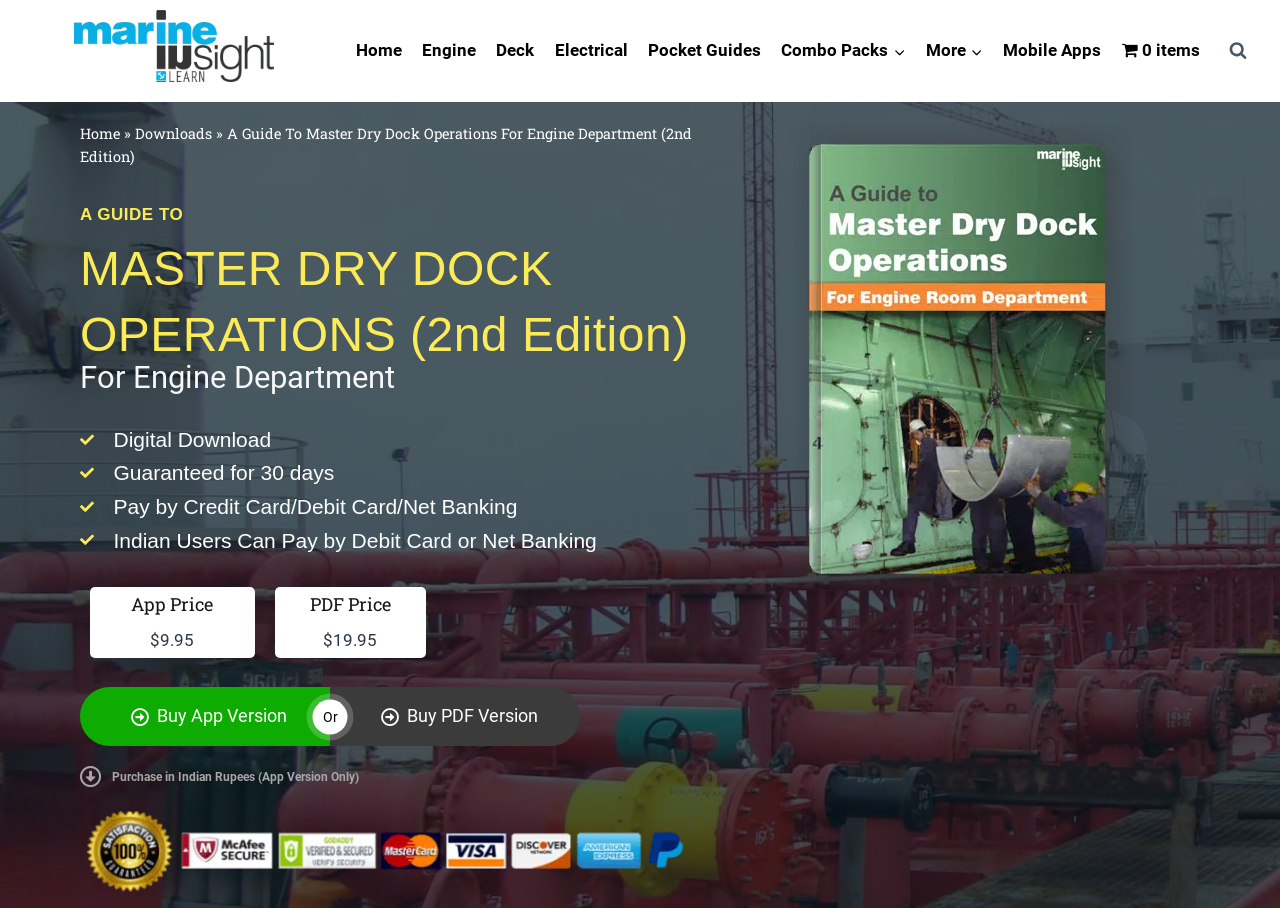Please identify the bounding box coordinates of the element's region that needs to be clicked to fulfill the following instruction: "Click on the 'Home' link in the navigation menu". The bounding box coordinates should consist of four float numbers between 0 and 1, i.e., [left, top, right, bottom].

[0.27, 0.03, 0.322, 0.082]